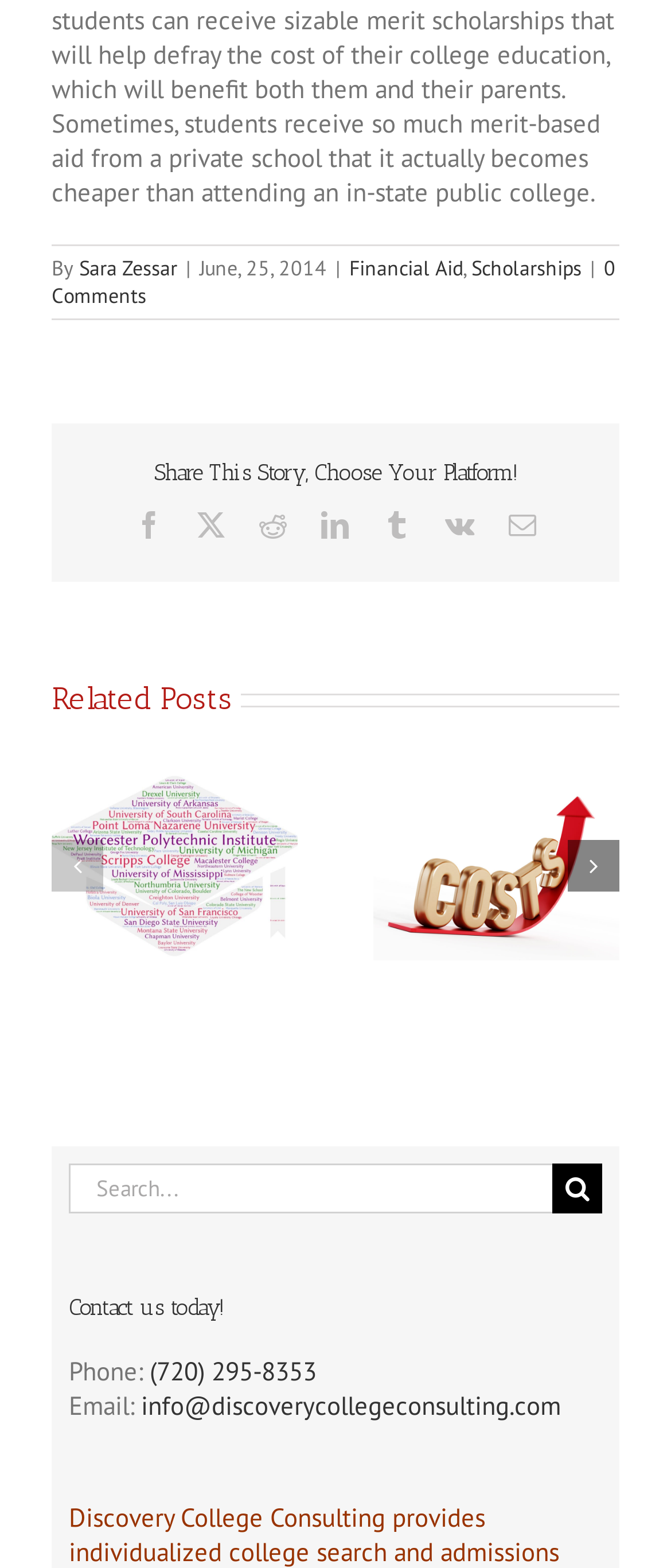How many related posts are available?
Please provide a single word or phrase as the answer based on the screenshot.

2